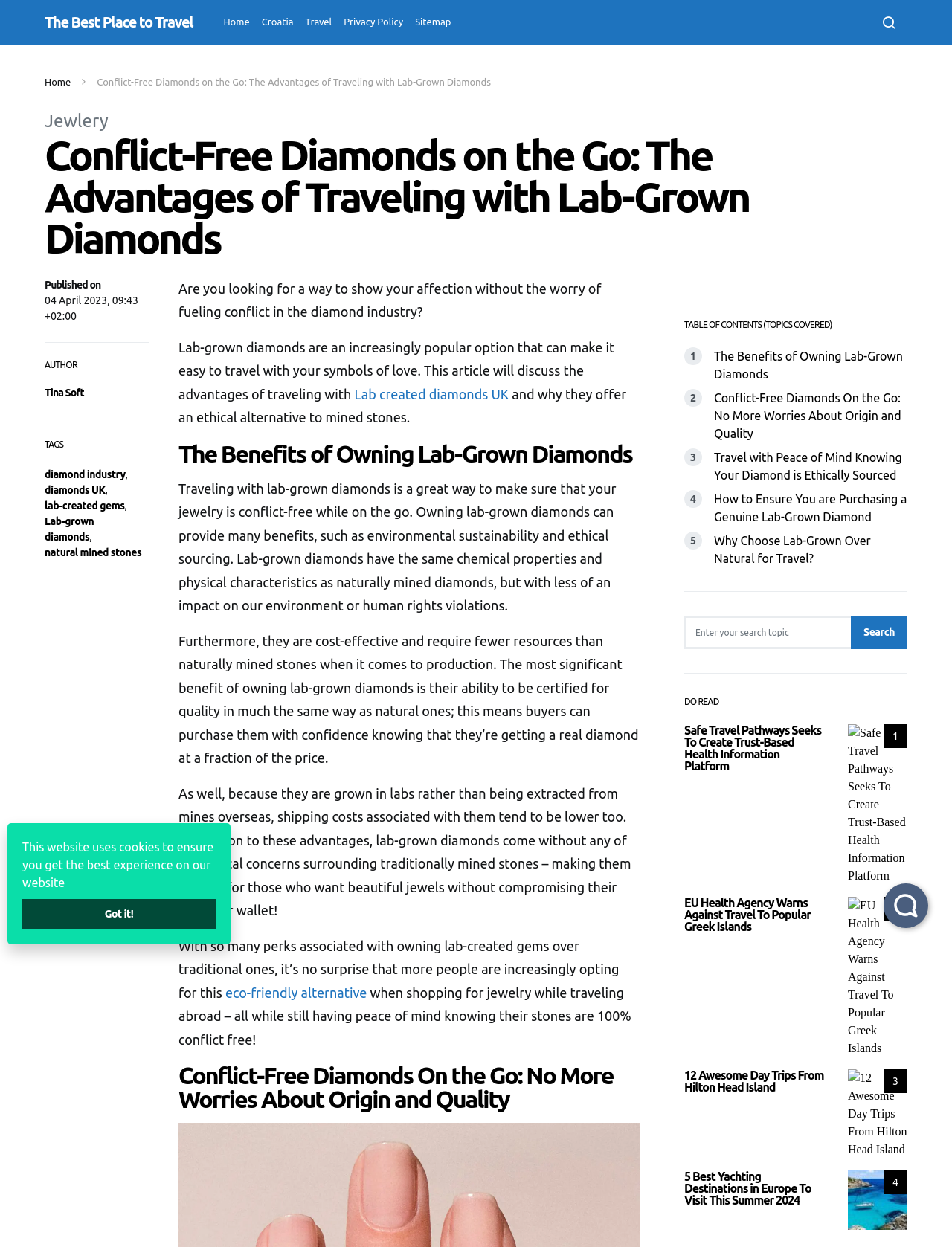What type of information is provided in the 'DO READ' section?
Please answer the question as detailed as possible based on the image.

The 'DO READ' section provides a list of related articles, including 'Safe Travel Pathways Seeks To Create Trust-Based Health Information Platform', 'EU Health Agency Warns Against Travel To Popular Greek Islands', and '12 Awesome Day Trips From Hilton Head Island', which are likely to be of interest to readers who are interested in travel and health-related topics.